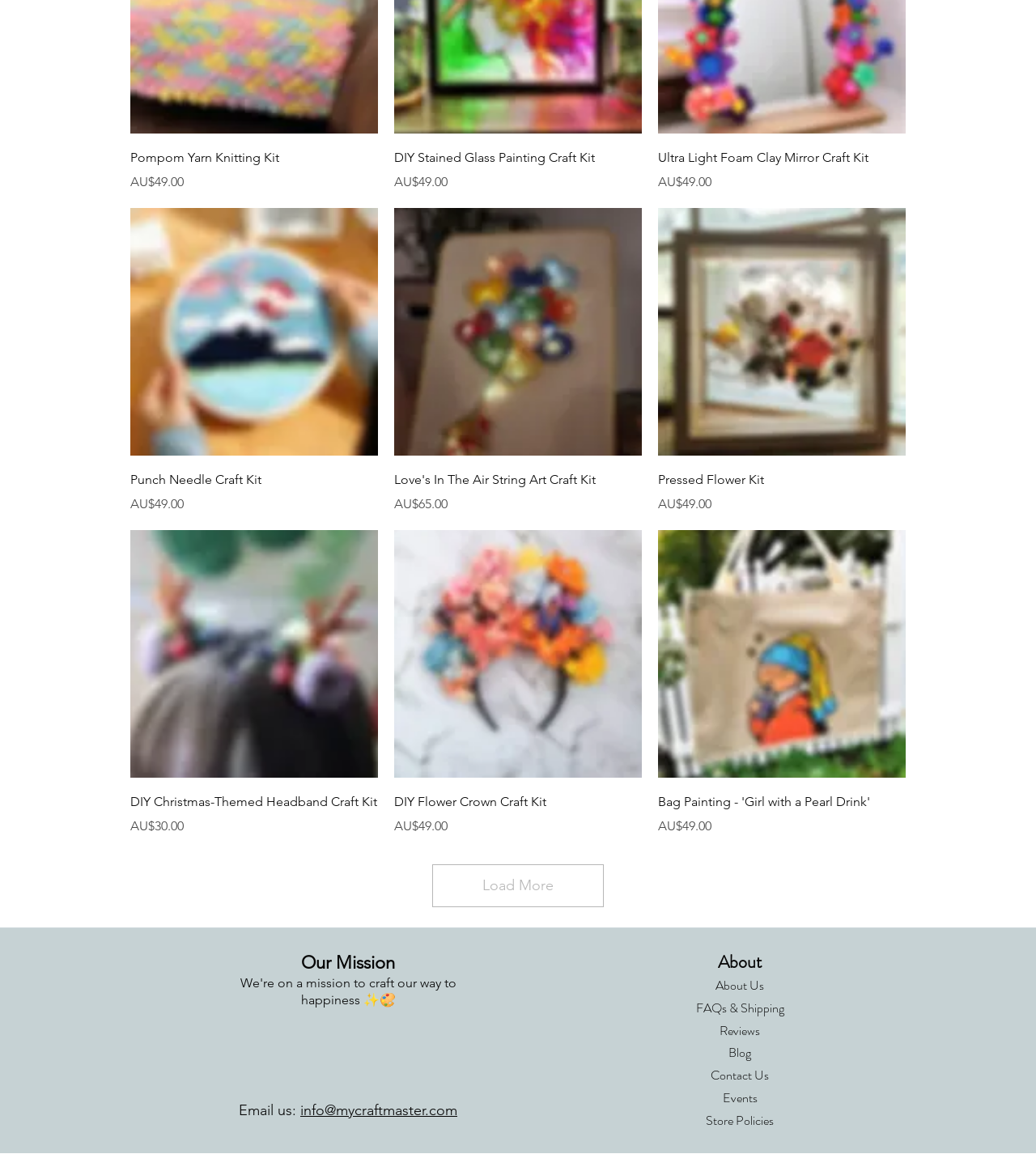Answer the following query concisely with a single word or phrase:
What is the email address to contact the website?

info@mycraftmaster.com